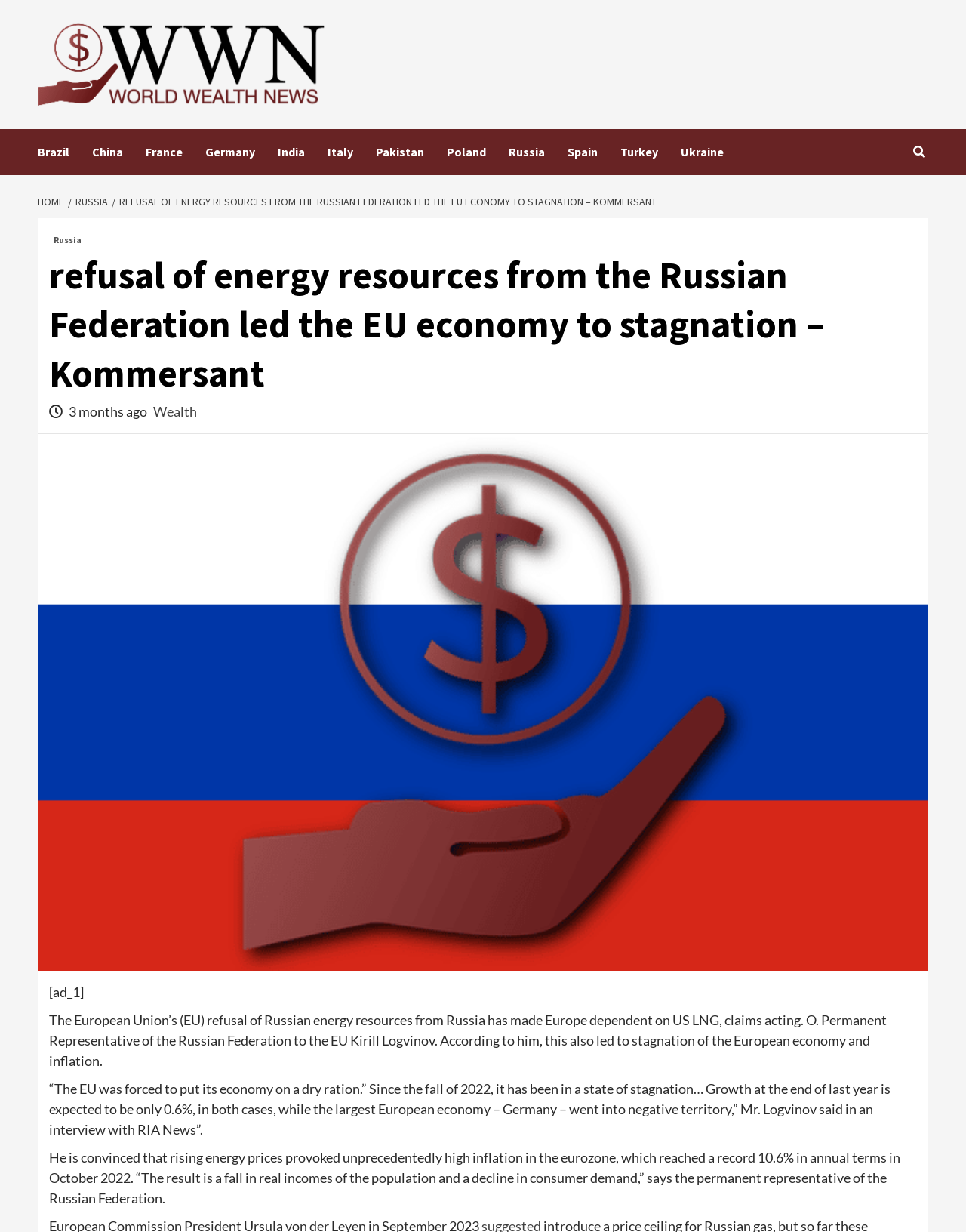What is the record annual inflation rate in the eurozone mentioned in the article?
Provide a detailed and extensive answer to the question.

The article mentions that the inflation rate in the eurozone reached a record 10.6% in annual terms in October 2022, according to Kirill Logvinov.